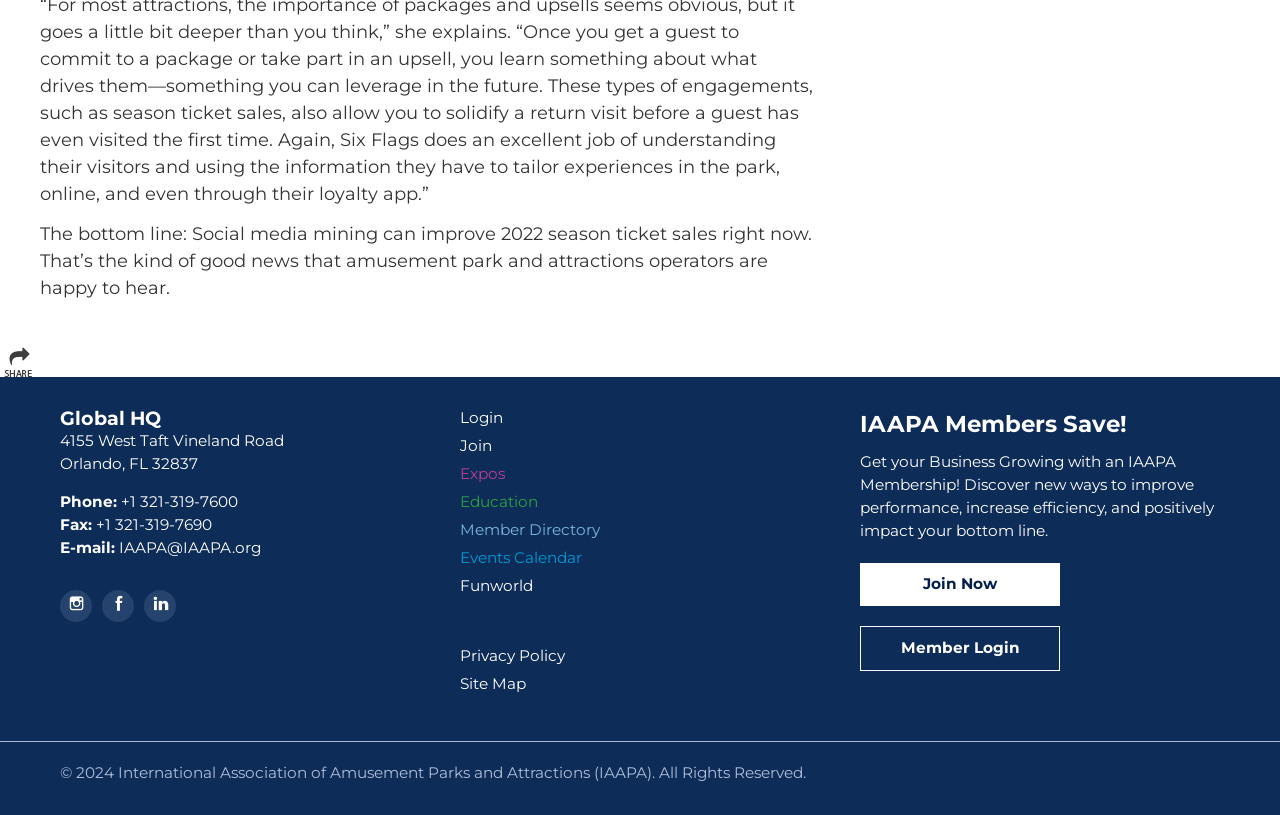Provide the bounding box coordinates for the area that should be clicked to complete the instruction: "Switch to English (United States) language".

None